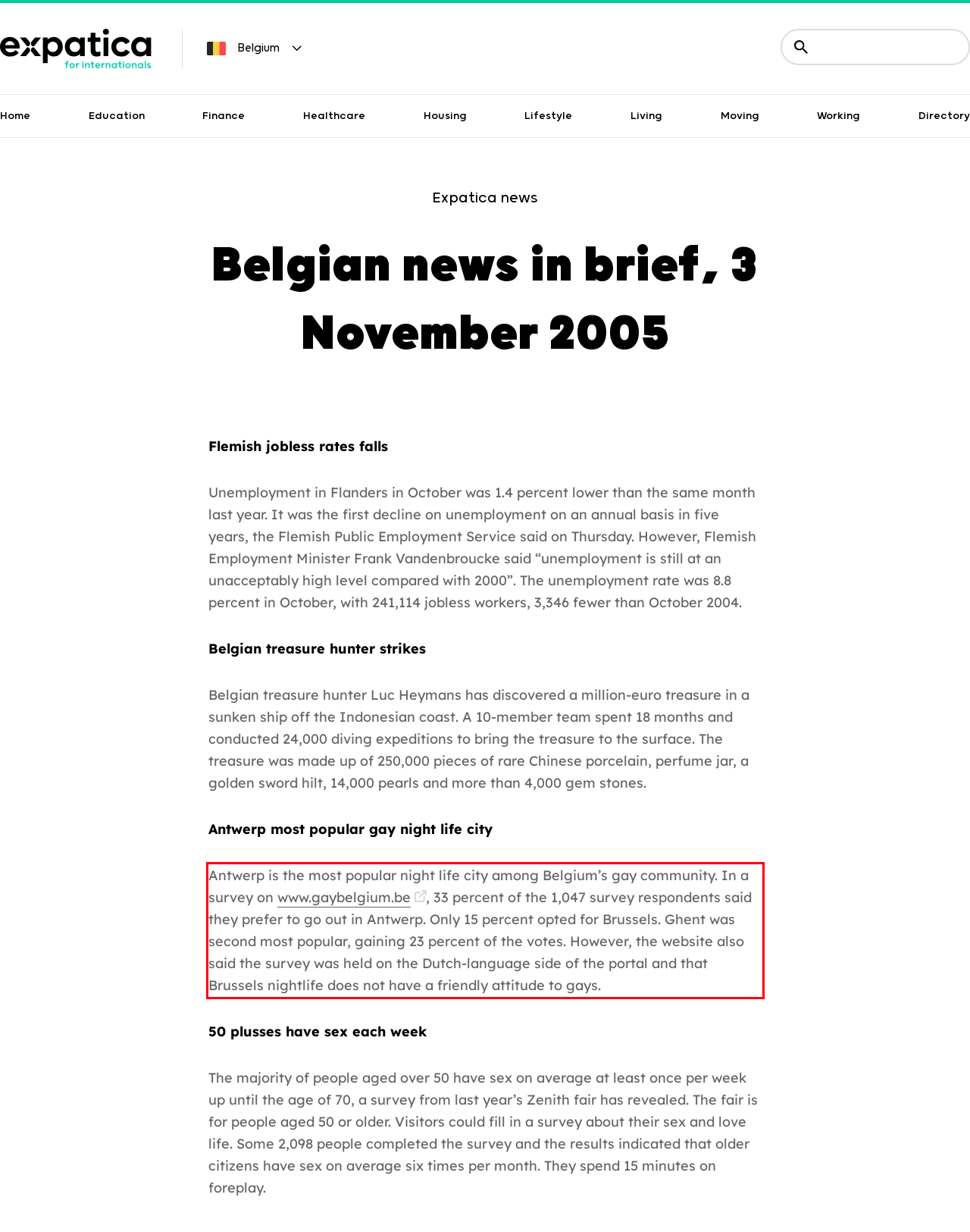Please analyze the provided webpage screenshot and perform OCR to extract the text content from the red rectangle bounding box.

Antwerp is the most popular night life city among Belgium’s gay community. In a survey on www.gaybelgium.be, 33 percent of the 1,047 survey respondents said they prefer to go out in Antwerp. Only 15 percent opted for Brussels. Ghent was second most popular, gaining 23 percent of the votes. However, the website also said the survey was held on the Dutch-language side of the portal and that Brussels nightlife does not have a friendly attitude to gays.